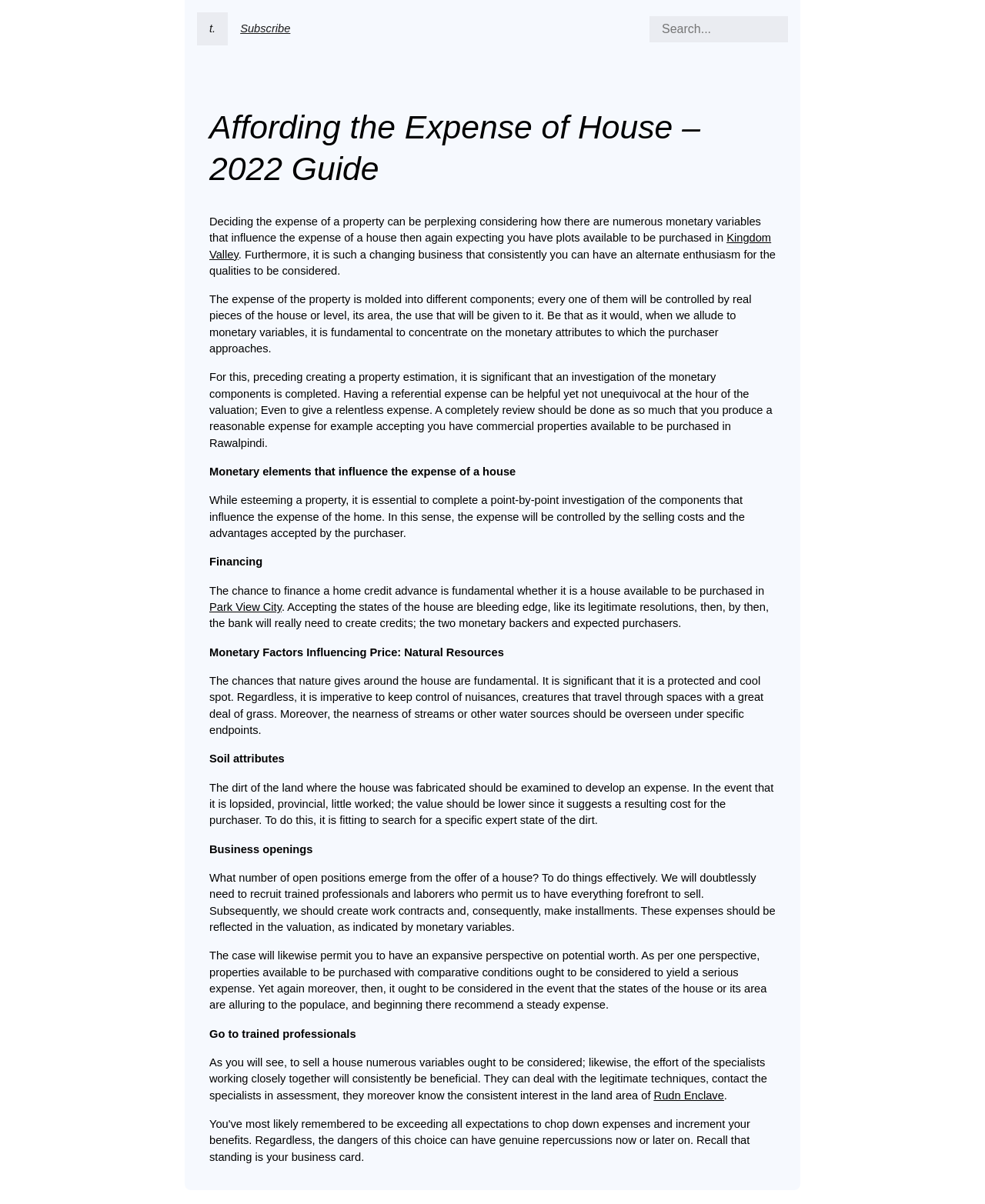Observe the image and answer the following question in detail: What is the role of professionals in the property selling process?

The webpage suggests that professionals, such as real estate agents, can handle legal procedures, contact assessment specialists, and are familiar with the local market demand, making their involvement beneficial in the property selling process.